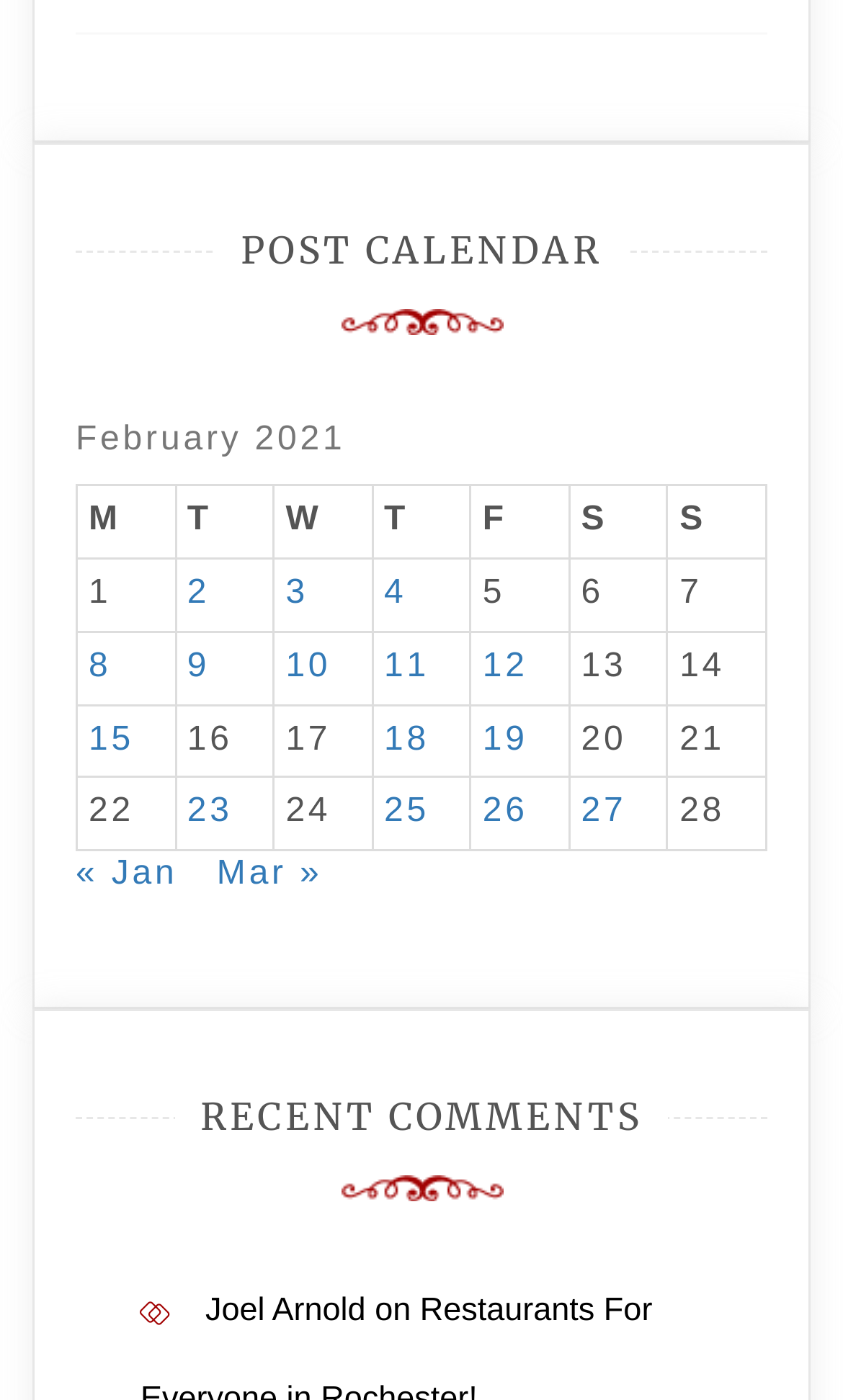Find the bounding box coordinates of the element I should click to carry out the following instruction: "View recent comments".

[0.244, 0.923, 0.434, 0.949]